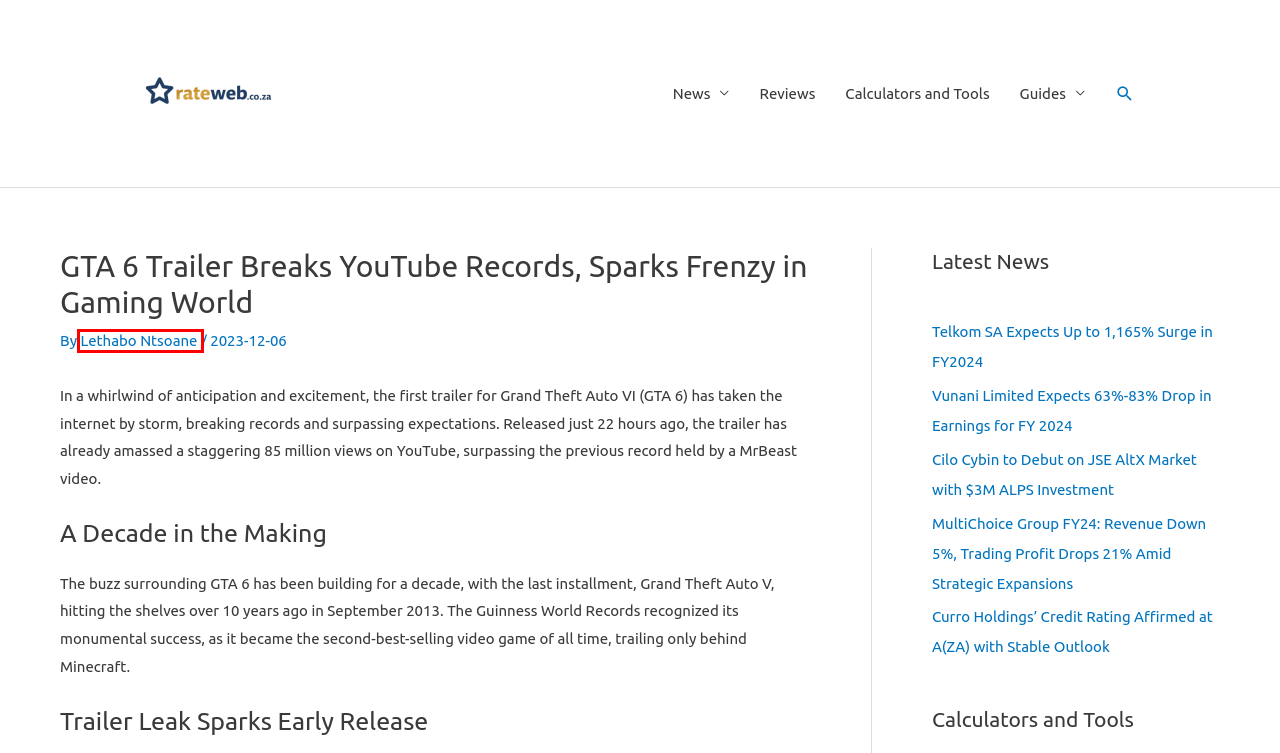Examine the screenshot of a webpage with a red bounding box around a specific UI element. Identify which webpage description best matches the new webpage that appears after clicking the element in the red bounding box. Here are the candidates:
A. South Africa's premier personal finance News | Rateweb
B. Reviews Archives | Rateweb
C. Vunani Limited Expects 63%-83% Drop in Earnings for FY 2024 | Rateweb
D. Curro Holdings' Credit Rating Affirmed at A(ZA) with Stable Outlook | Rateweb
E. Lethabo Ntsoane, Author at Rateweb
F. Your Hub for Business, Tech & Markets News | Rateweb
G. Technology Archives | Rateweb
H. Capital Markets Archives | Rateweb

E